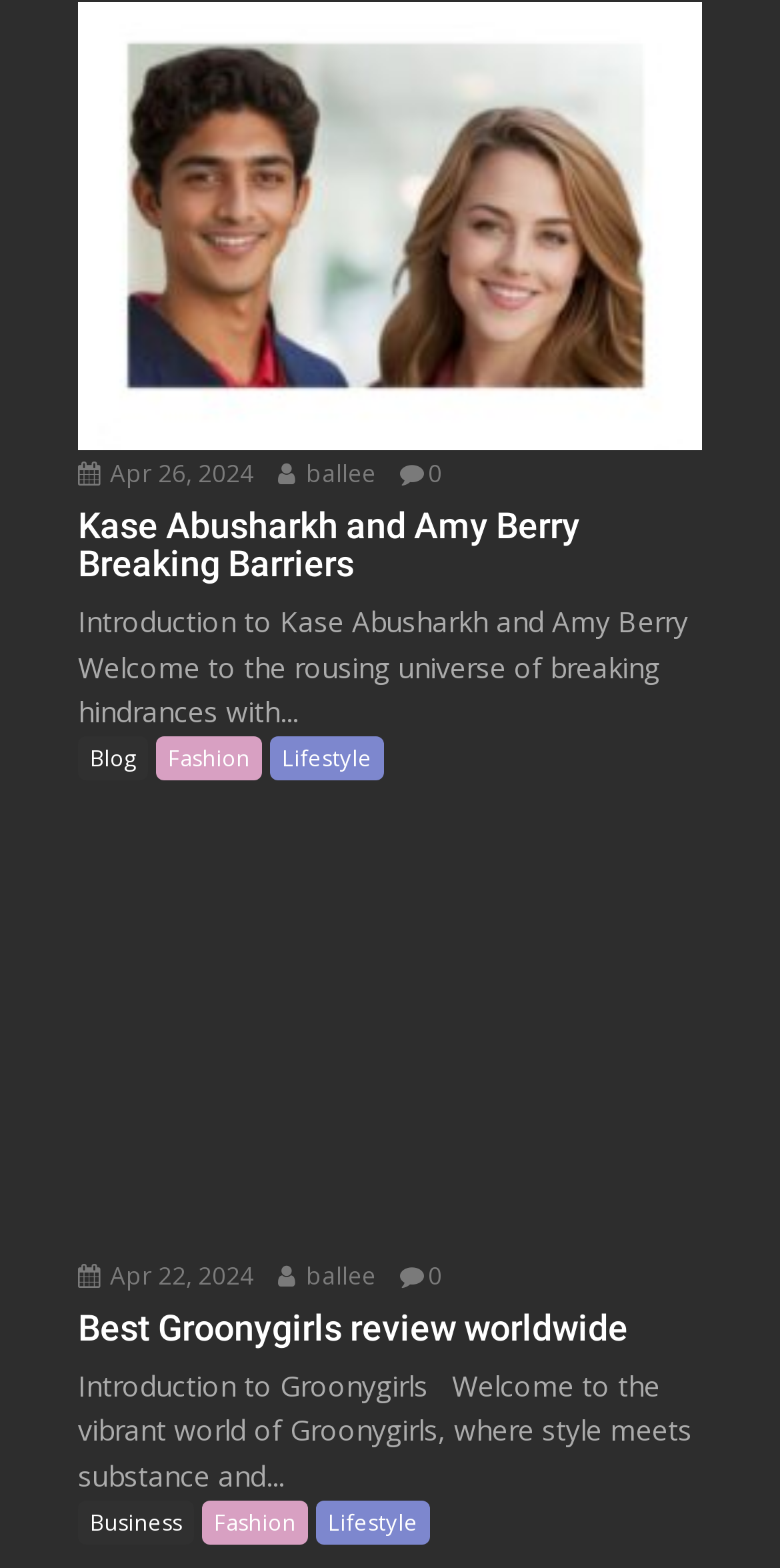Indicate the bounding box coordinates of the element that must be clicked to execute the instruction: "Explore the fashion section". The coordinates should be given as four float numbers between 0 and 1, i.e., [left, top, right, bottom].

[0.2, 0.47, 0.336, 0.498]